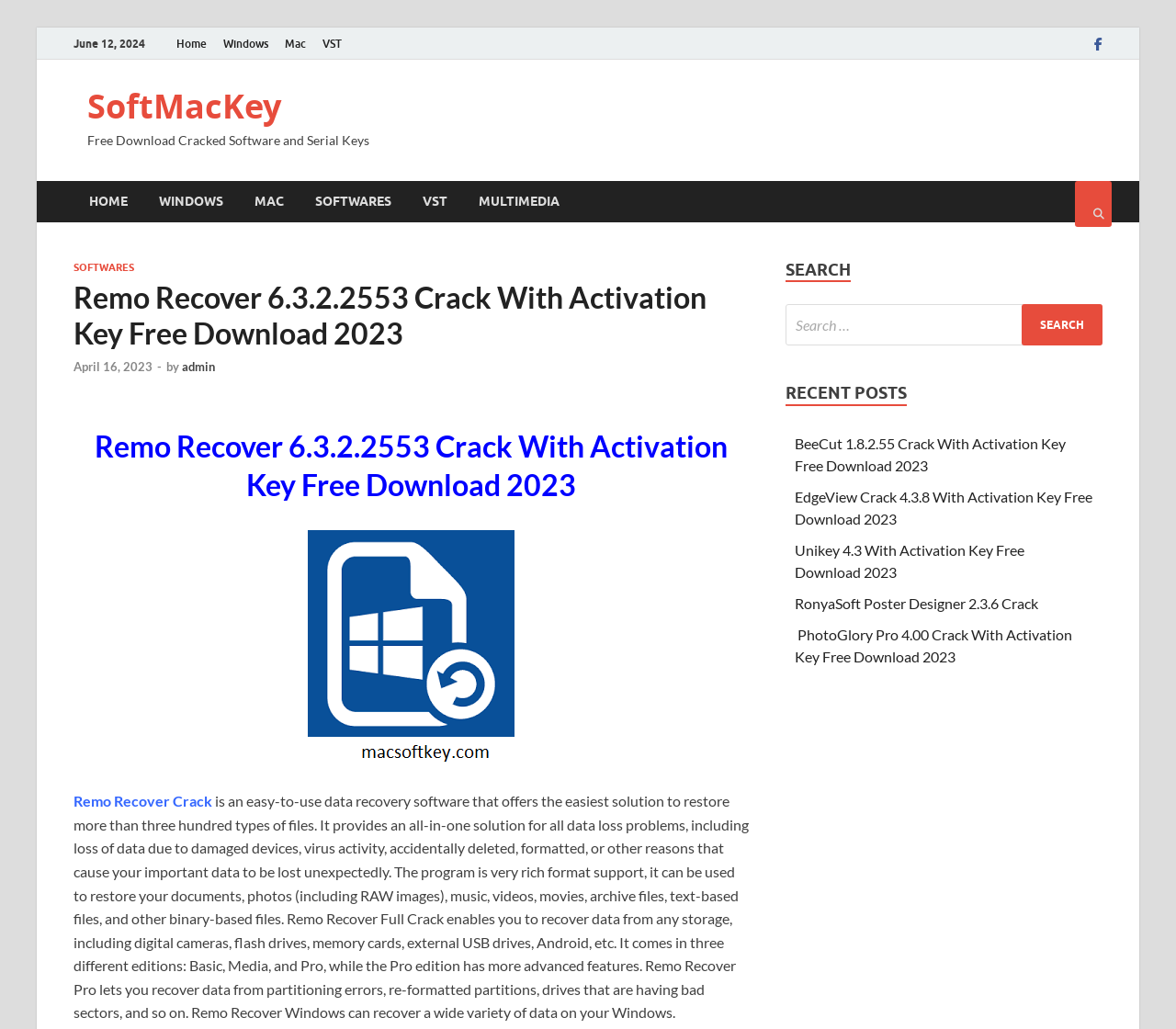What is the function of the search box on the webpage?
Using the image, elaborate on the answer with as much detail as possible.

The search box on the webpage allows users to search for specific software, as indicated by the placeholder text 'Search for:' and the search button next to it.